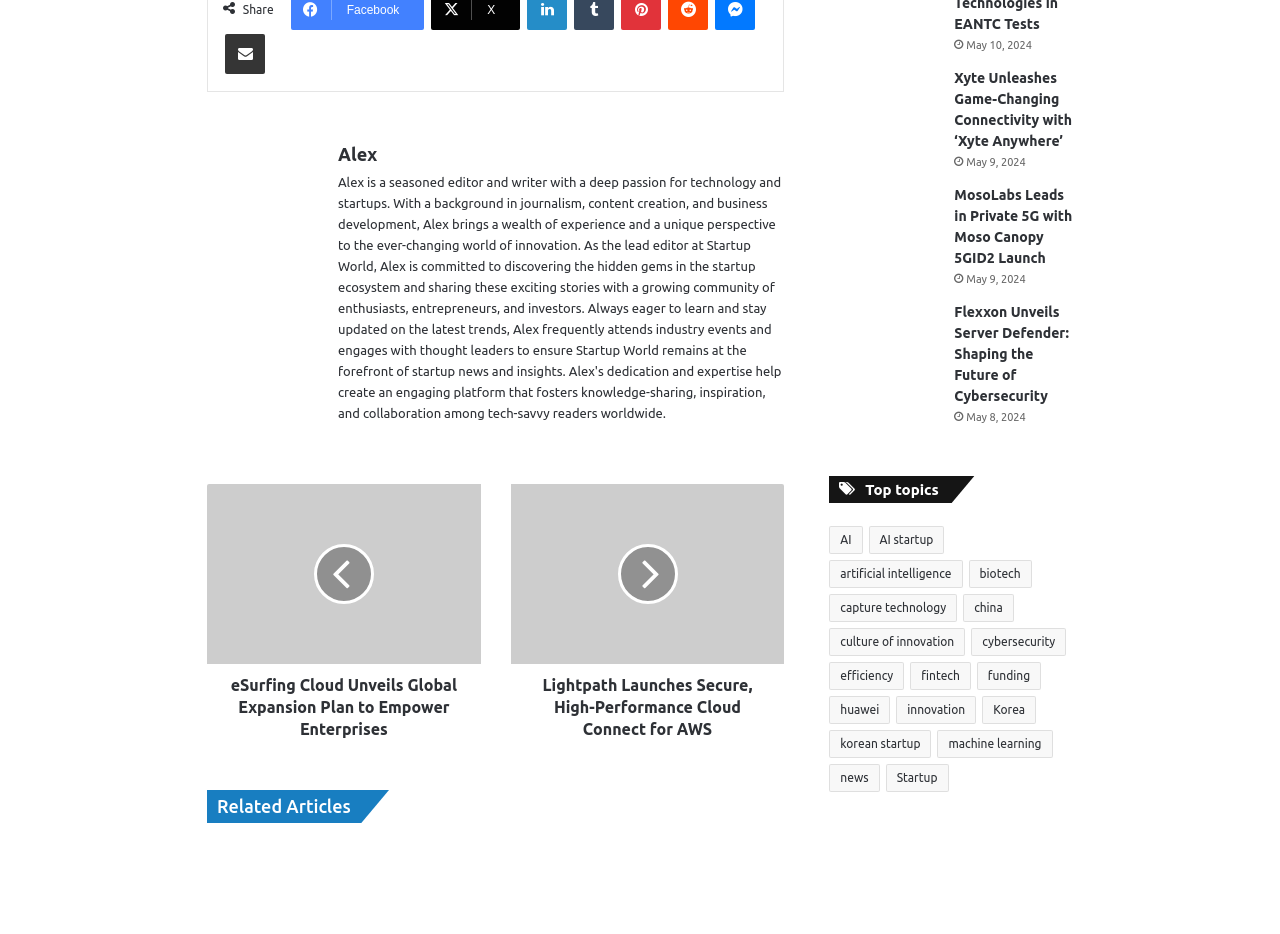Please provide the bounding box coordinates for the element that needs to be clicked to perform the following instruction: "Browse news about AI". The coordinates should be given as four float numbers between 0 and 1, i.e., [left, top, right, bottom].

[0.648, 0.563, 0.674, 0.593]